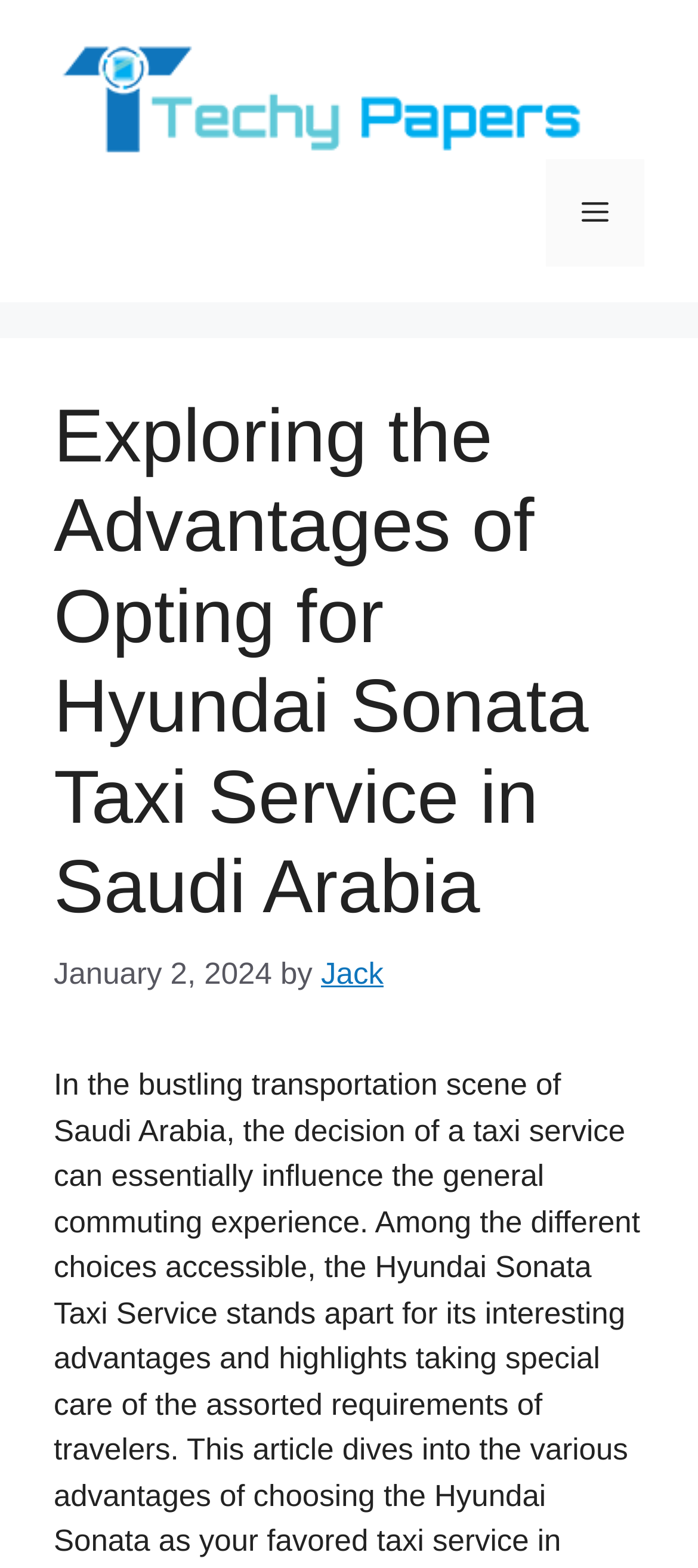Based on the element description alt="Techy Papers", identify the bounding box of the UI element in the given webpage screenshot. The coordinates should be in the format (top-left x, top-left y, bottom-right x, bottom-right y) and must be between 0 and 1.

[0.077, 0.05, 0.846, 0.072]